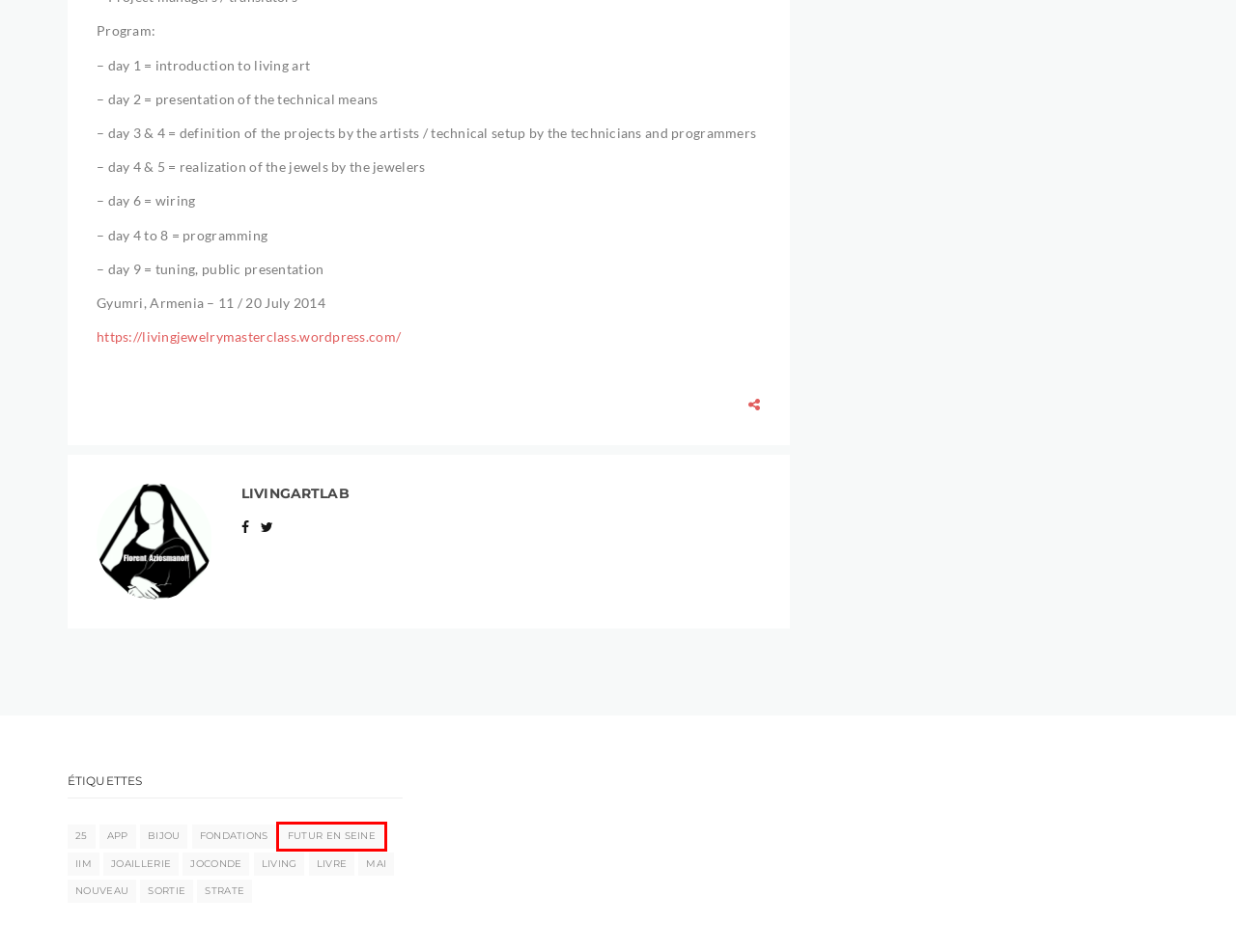Review the screenshot of a webpage which includes a red bounding box around an element. Select the description that best fits the new webpage once the element in the bounding box is clicked. Here are the candidates:
A. sortie Archives - livingartlab
B. IIM Archives - livingartlab
C. living Archives - livingartlab
D. futur en seine Archives - livingartlab
E. strate Archives - livingartlab
F. bijou Archives - livingartlab
G. app Archives - livingartlab
H. livre Archives - livingartlab

D